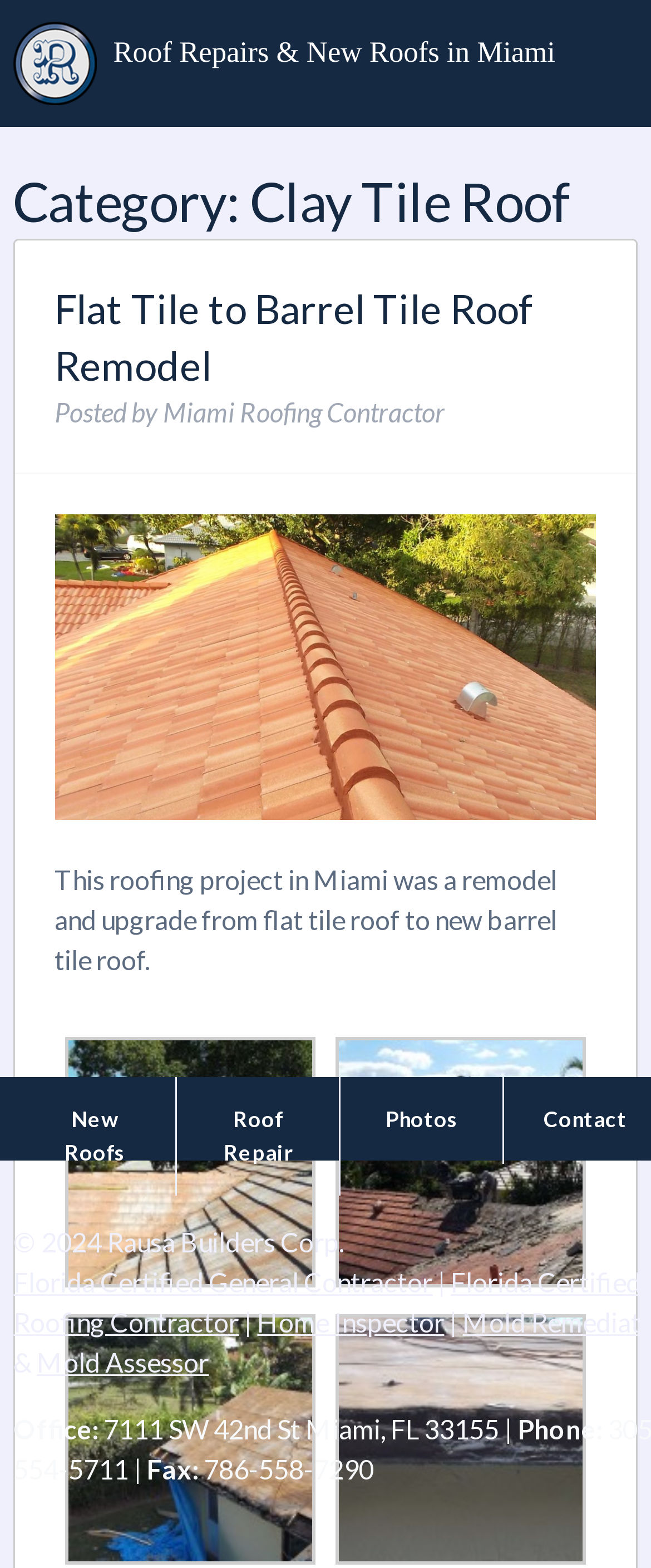Please mark the bounding box coordinates of the area that should be clicked to carry out the instruction: "Visit the 'Florida Certified General Contractor' page".

[0.021, 0.807, 0.665, 0.828]